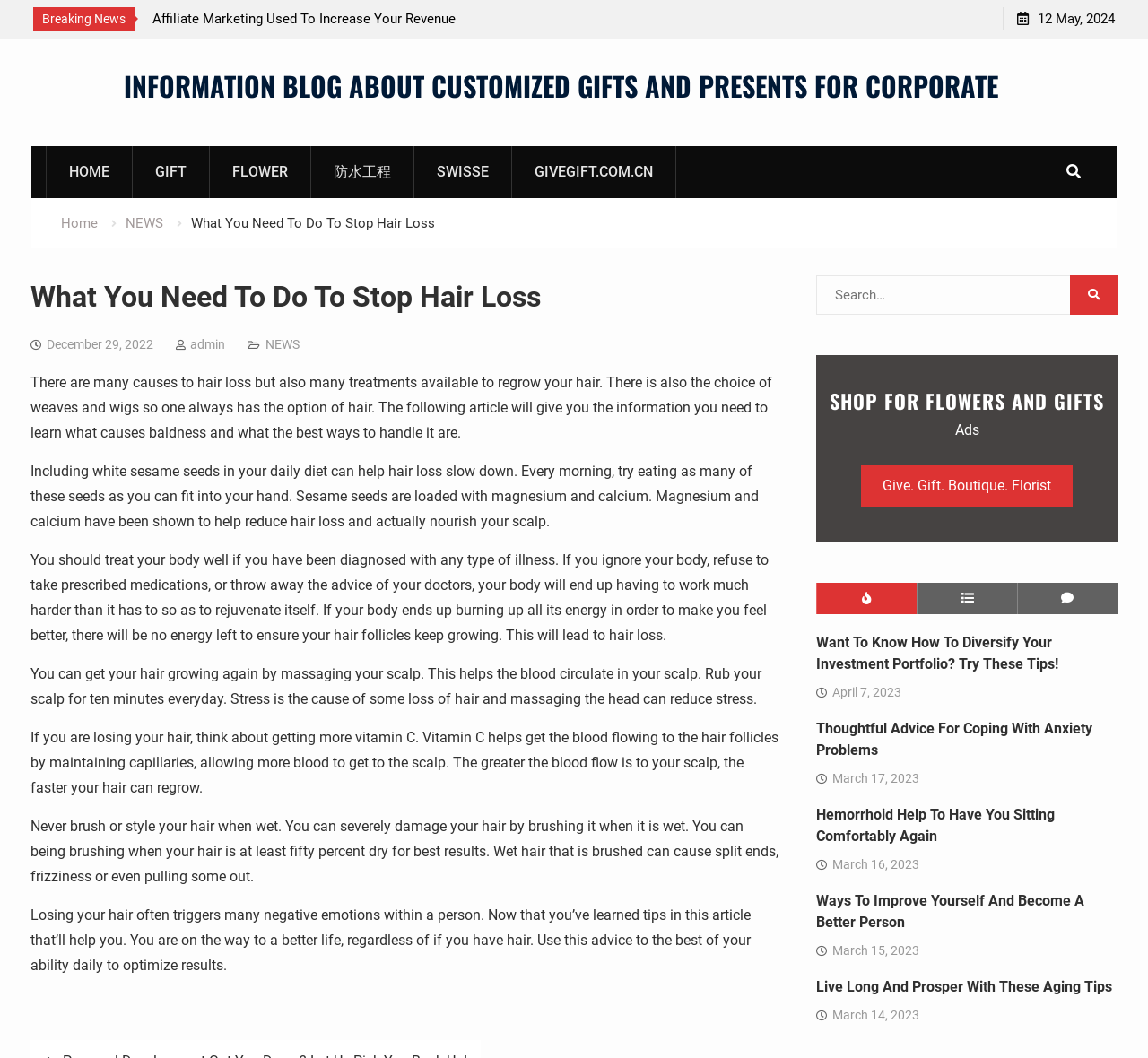What is the date of the article 'What You Need To Do To Stop Hair Loss'?
We need a detailed and exhaustive answer to the question. Please elaborate.

The date of the article 'What You Need To Do To Stop Hair Loss' can be found in the article section, where it is written 'December 29, 2022' next to the author's name 'admin'.